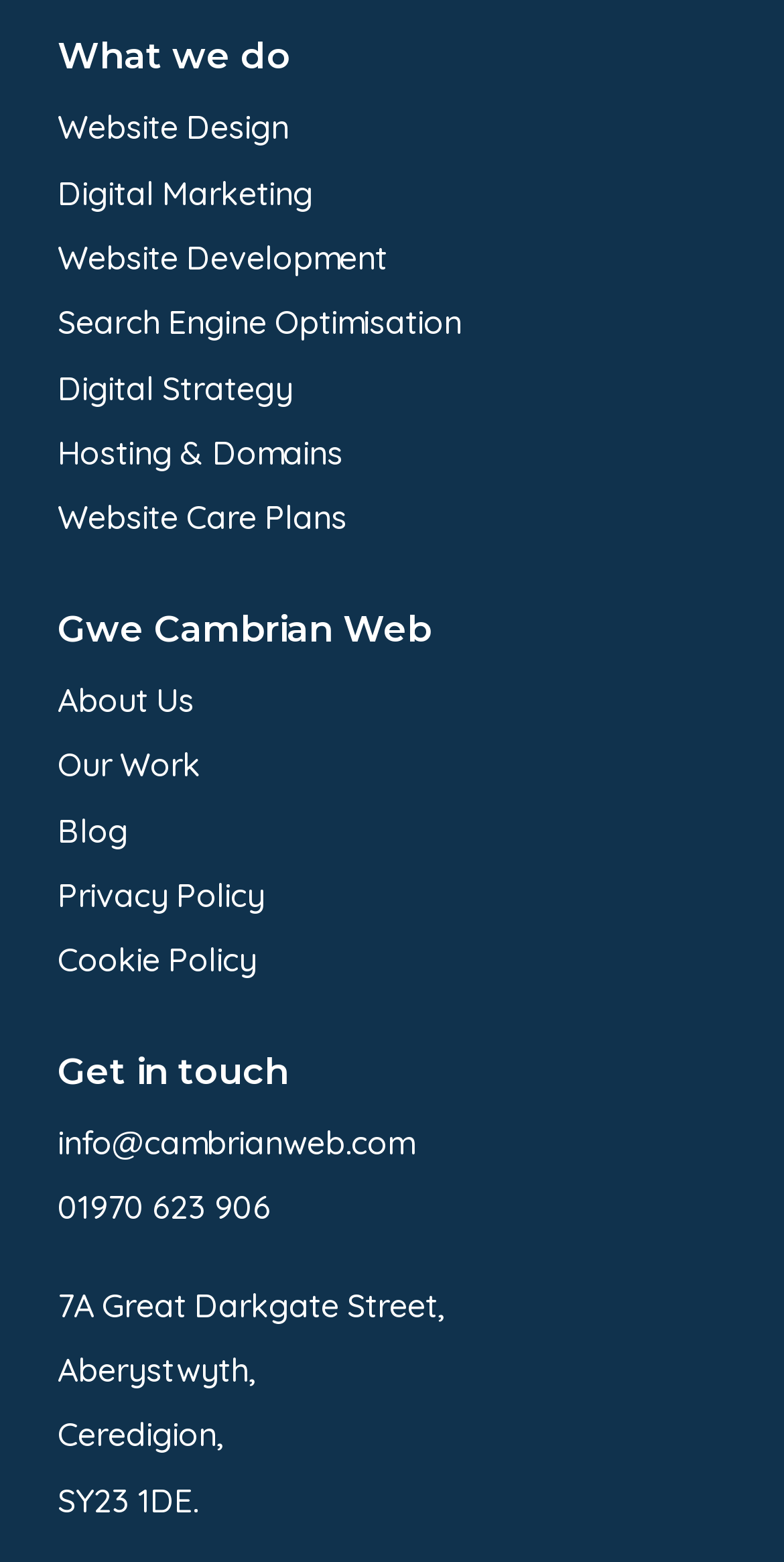Find and provide the bounding box coordinates for the UI element described with: "Career".

None